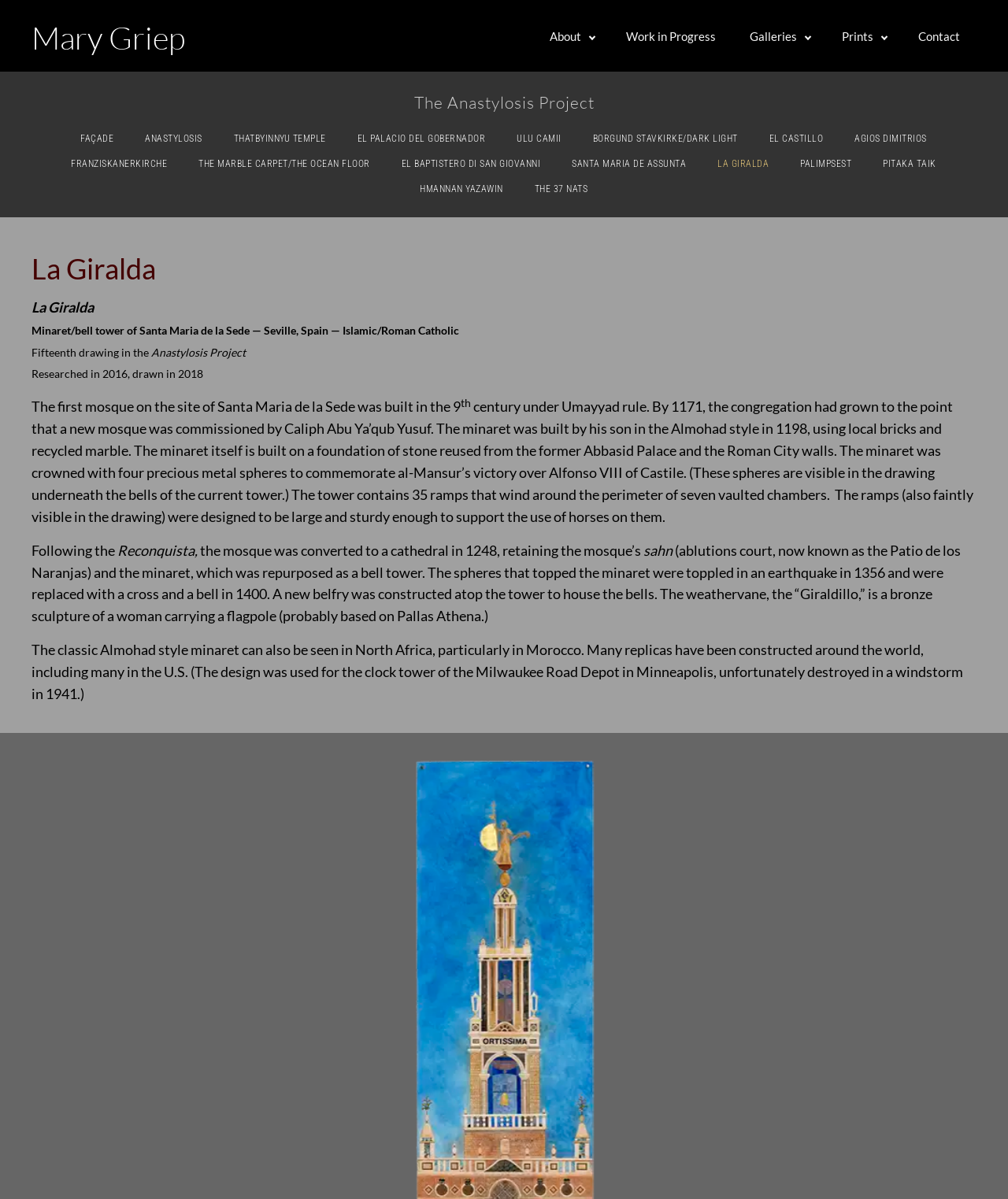Locate the UI element described by The Marble Carpet/The Ocean Floor in the provided webpage screenshot. Return the bounding box coordinates in the format (top-left x, top-left y, bottom-right x, bottom-right y), ensuring all values are between 0 and 1.

[0.185, 0.126, 0.379, 0.144]